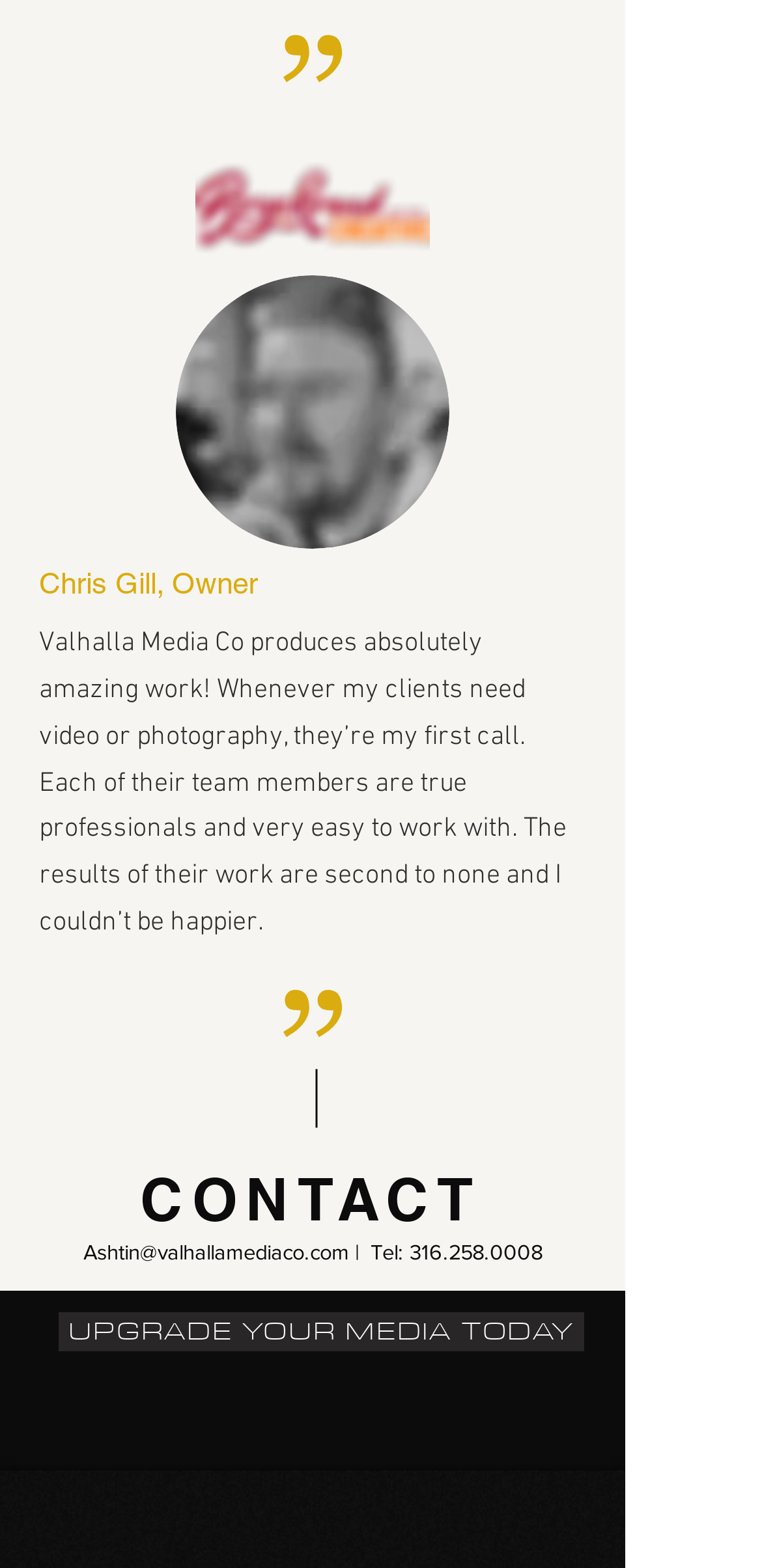What is the phone number of Valhalla Media Co?
Could you answer the question with a detailed and thorough explanation?

The answer can be found by looking at the link element with the text '316.258.0008', which is the phone number of Valhalla Media Co.